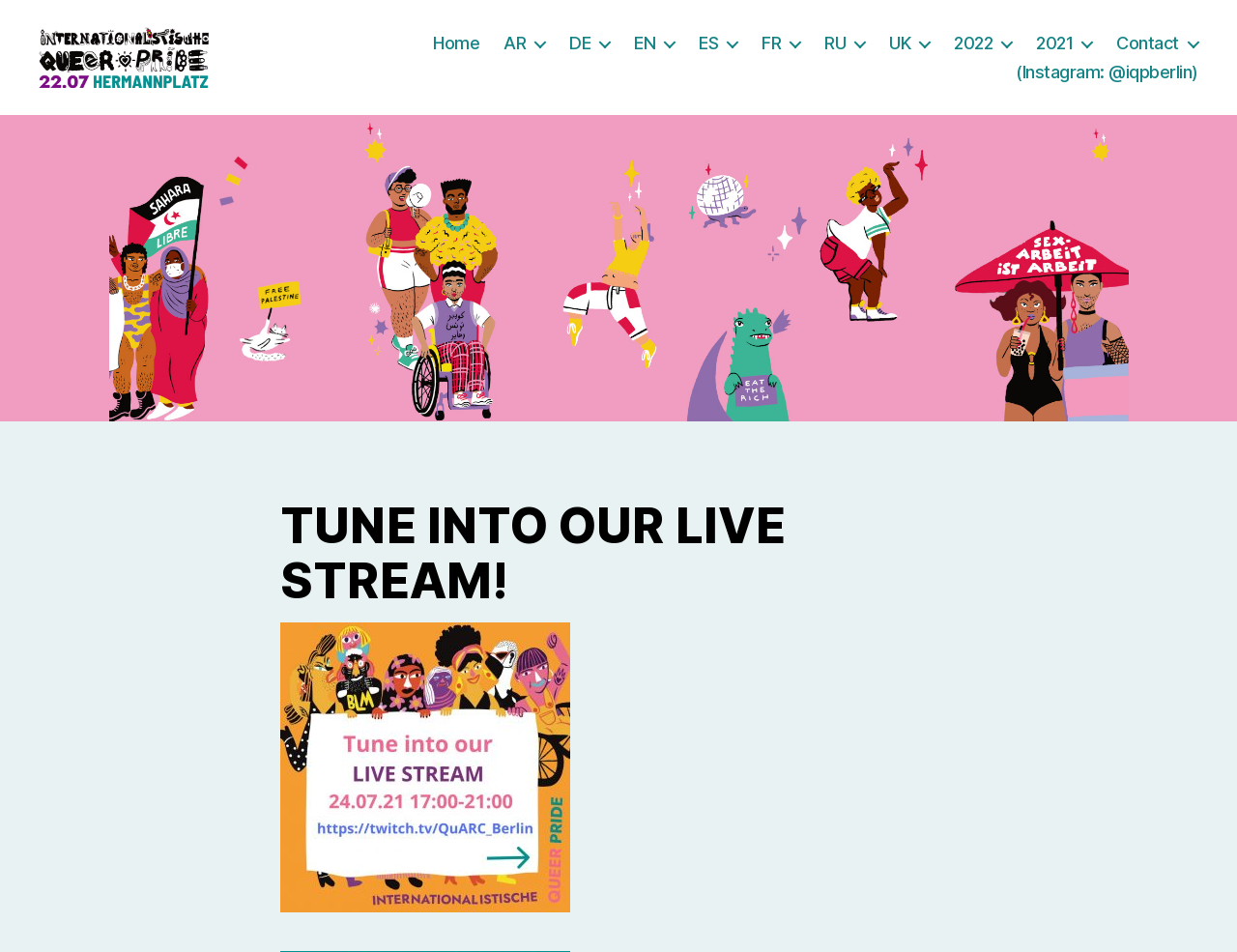Please identify the bounding box coordinates of the element that needs to be clicked to perform the following instruction: "Switch to the English language".

[0.513, 0.048, 0.546, 0.07]